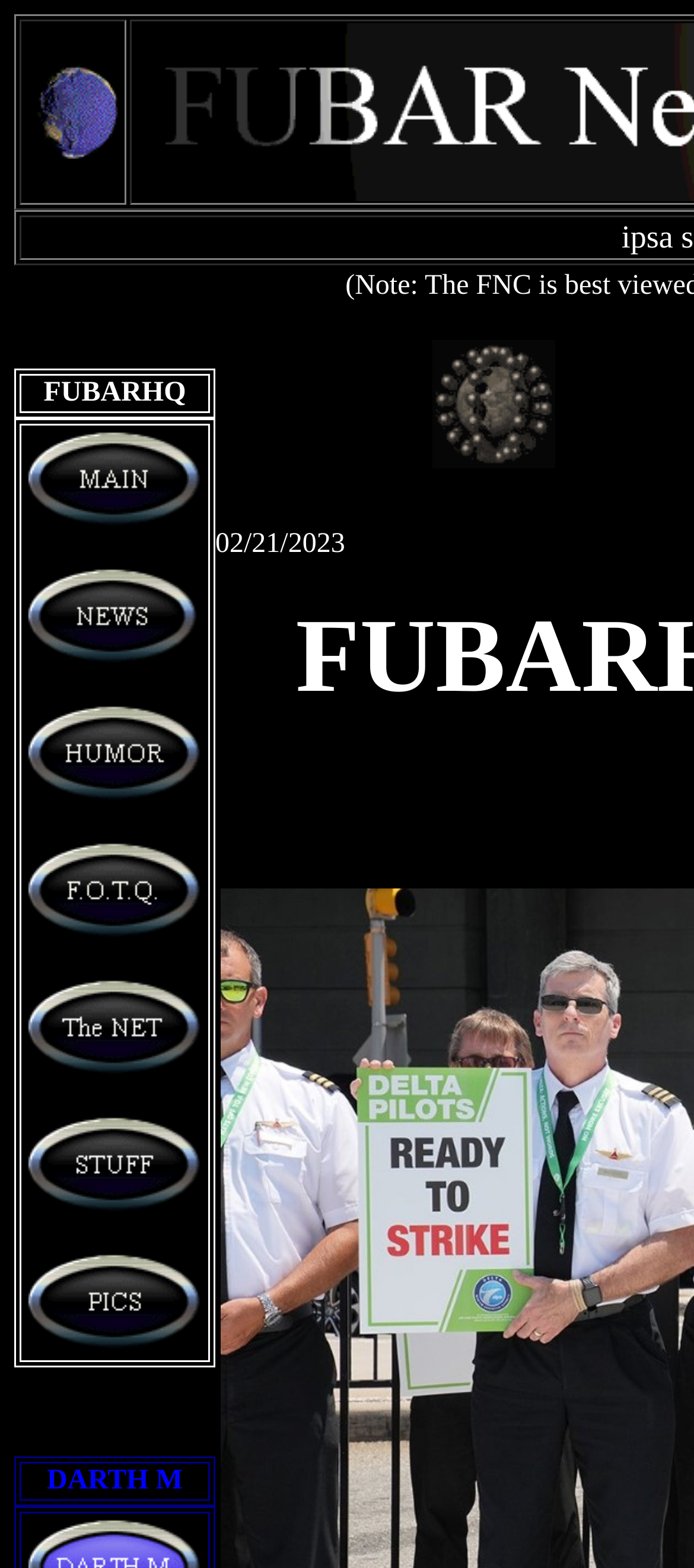Describe all visible elements and their arrangement on the webpage.

The webpage is titled "FHQNews" and appears to be a news or information portal. At the top-left corner, there is a grid cell containing an image. Below this, there is a layout table with a single row and cell containing the text "FUBARHQ".

On the right side of the page, there is another layout table with a single row and cell containing multiple links and images. The links are labeled with file names and sizes, such as "N3.gif (3182 bytes)" and "stuff.GIF (3176 bytes)", and each link has a corresponding image. These links and images are arranged vertically, with the first link and image at the top and the last one at the bottom.

Below this section, there is a static text element containing a non-breaking space character. Further down, there is another layout table with a single row and cell containing the text "DARTH M". This cell also contains an image, "beads.gif (7399 bytes)", which is positioned to the right of the text.

At the bottom of the page, there is a static text element displaying the date "02/21/2023".